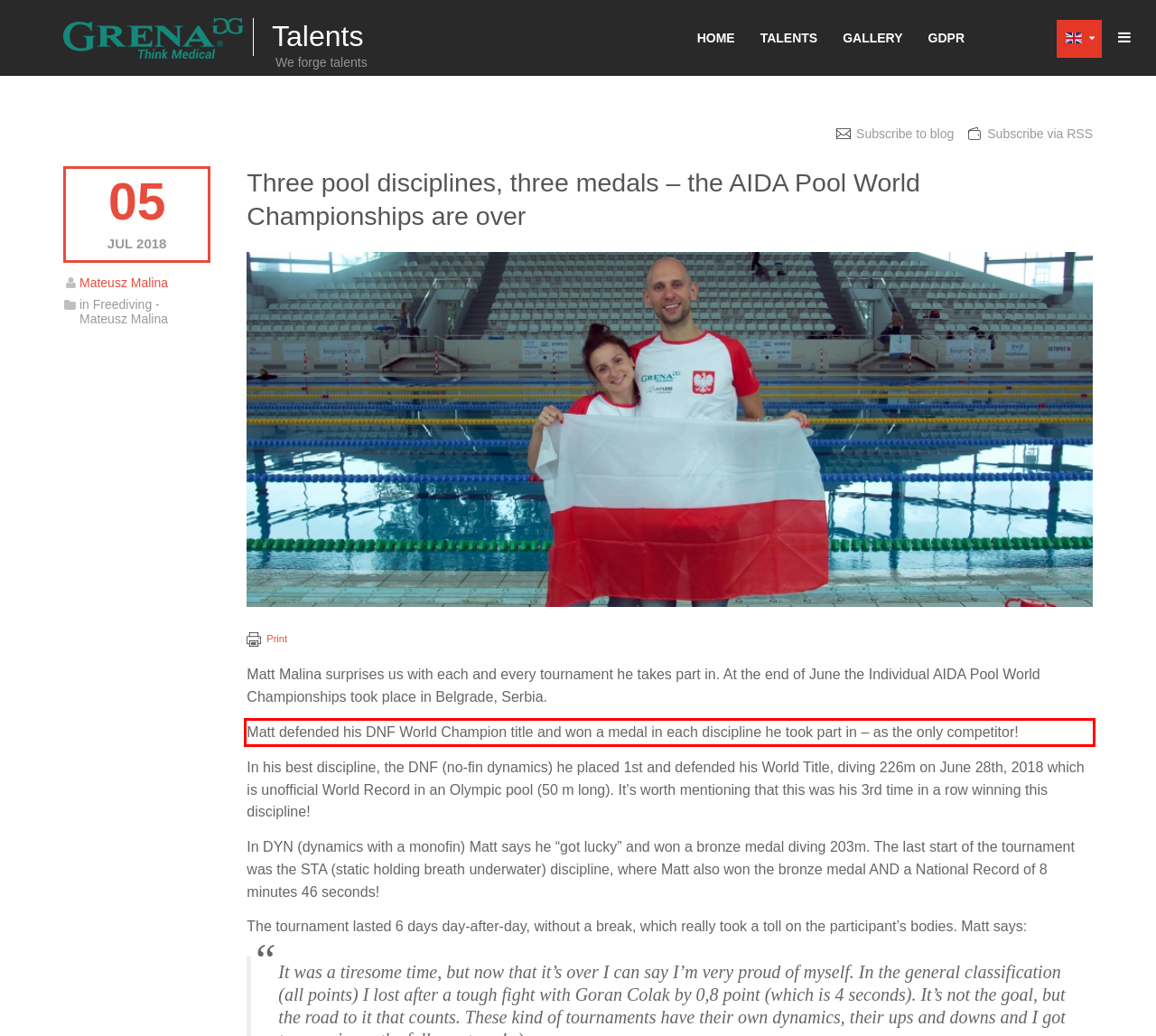Identify and extract the text within the red rectangle in the screenshot of the webpage.

Matt defended his DNF World Champion title and won a medal in each discipline he took part in – as the only competitor!